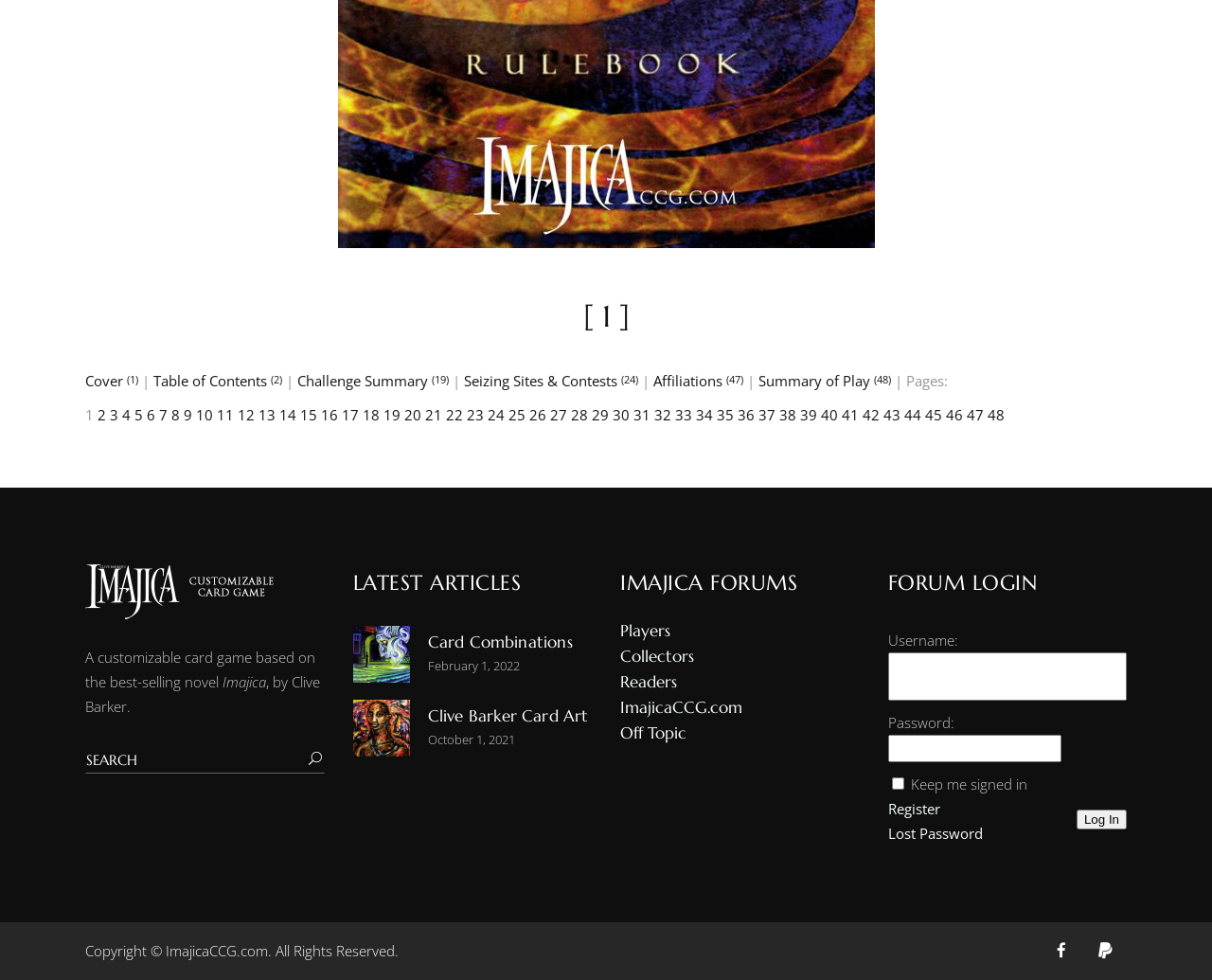Determine the bounding box coordinates of the clickable region to carry out the instruction: "Click on the link 'Imajica CCG'".

[0.07, 0.616, 0.226, 0.636]